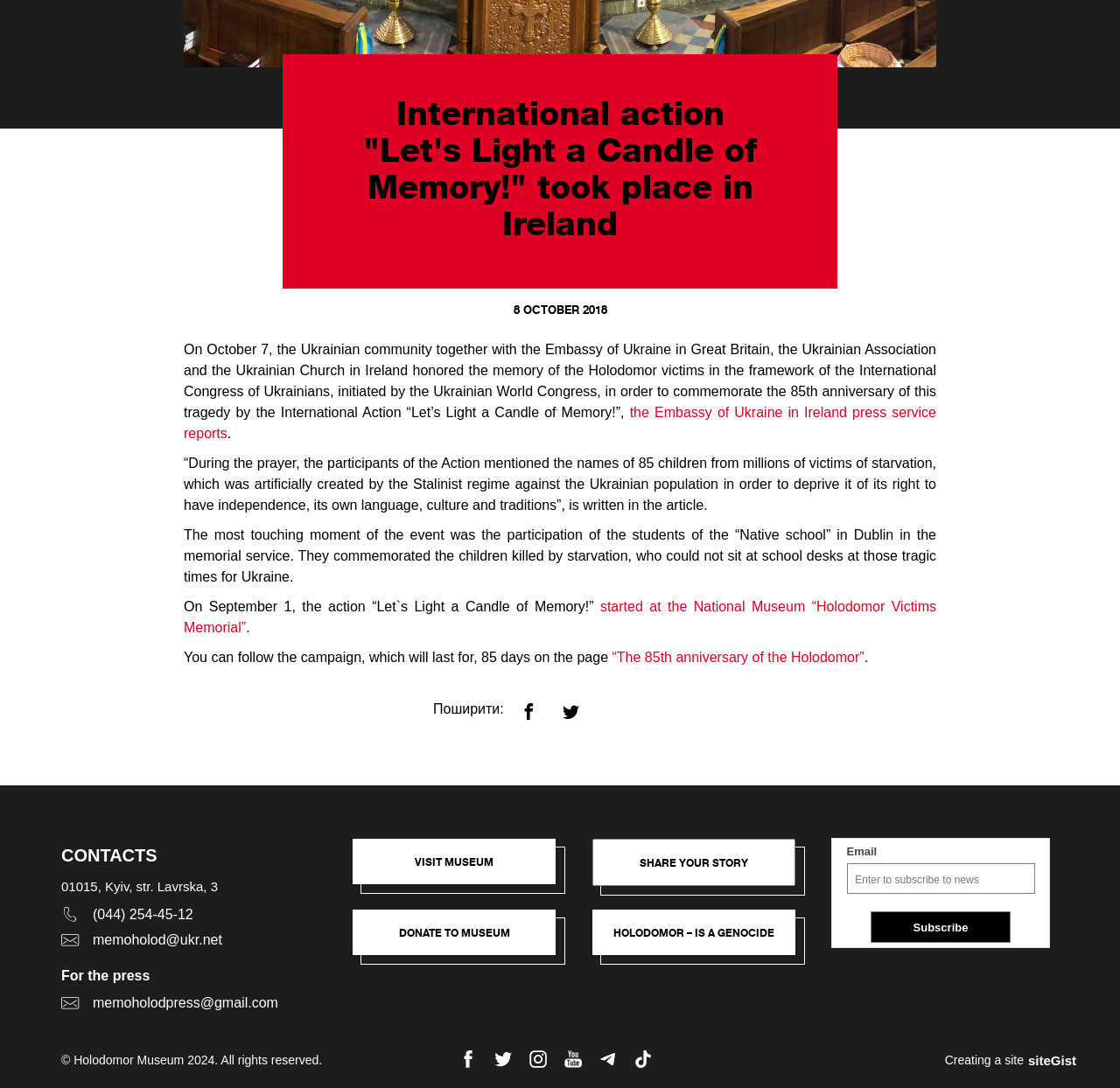Please specify the bounding box coordinates in the format (top-left x, top-left y, bottom-right x, bottom-right y), with all values as floating point numbers between 0 and 1. Identify the bounding box of the UI element described by: Donate to museum

[0.322, 0.843, 0.505, 0.887]